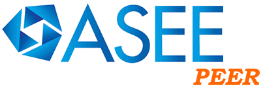Provide a thorough description of the image.

The image features the logo of ASEE PEER, which is an initiative associated with the American Society for Engineering Education (ASEE). The logo incorporates a stylized design, highlighted by a geometric shape that suggests a sense of innovation and engineering focus. The letters "ASEE" are depicted in blue, symbolizing professionalism and trust, while "PEER" is rendered in a vibrant orange, signifying enthusiasm and creativity in educational discourse. This visual identity aligns with ASEE's mission to foster excellence in engineering education and research, emphasizing collaboration and peer engagement in the academic community.